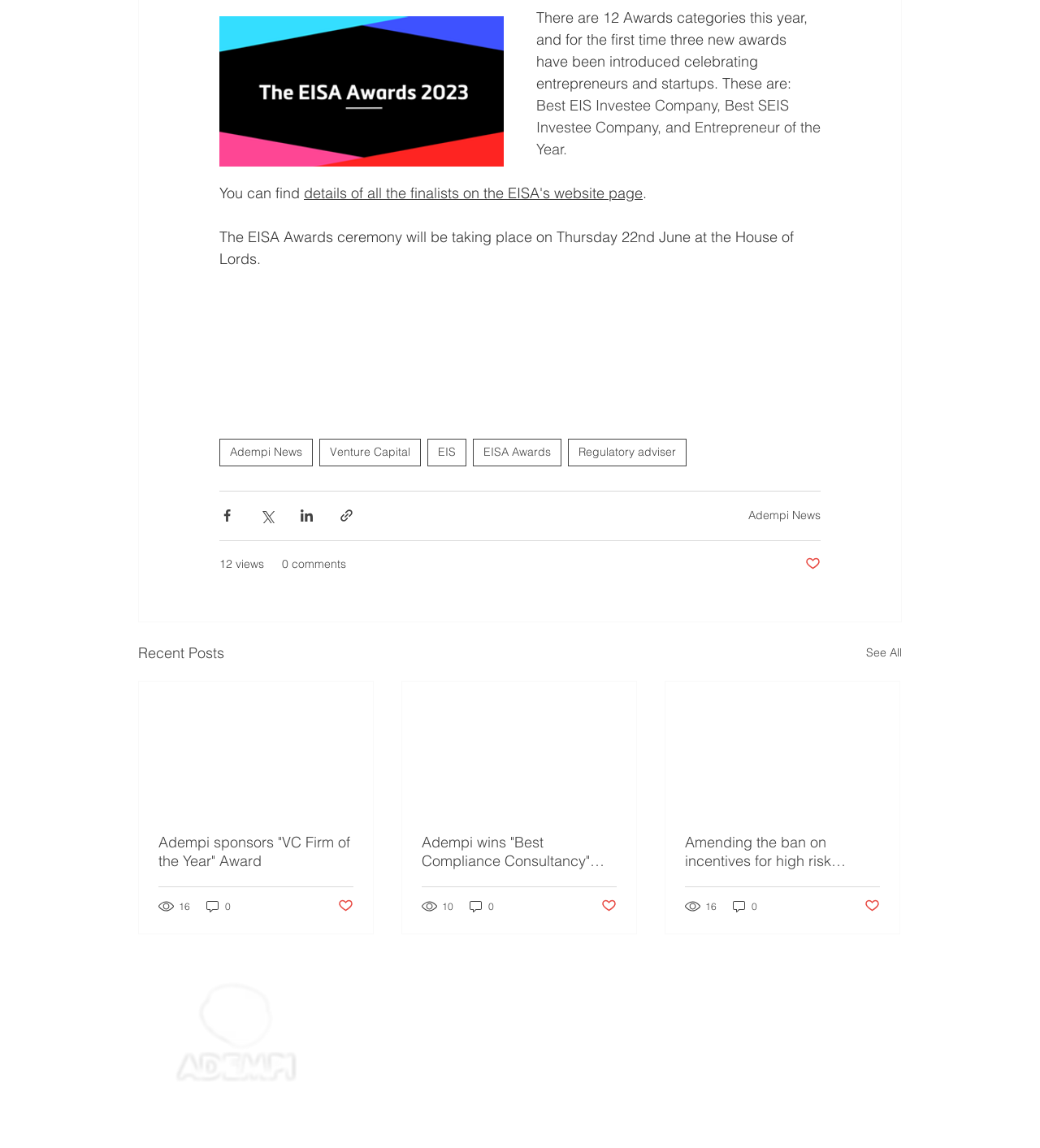Please identify the bounding box coordinates of the element that needs to be clicked to perform the following instruction: "Visit the 'EISA Awards' page".

[0.455, 0.382, 0.54, 0.406]